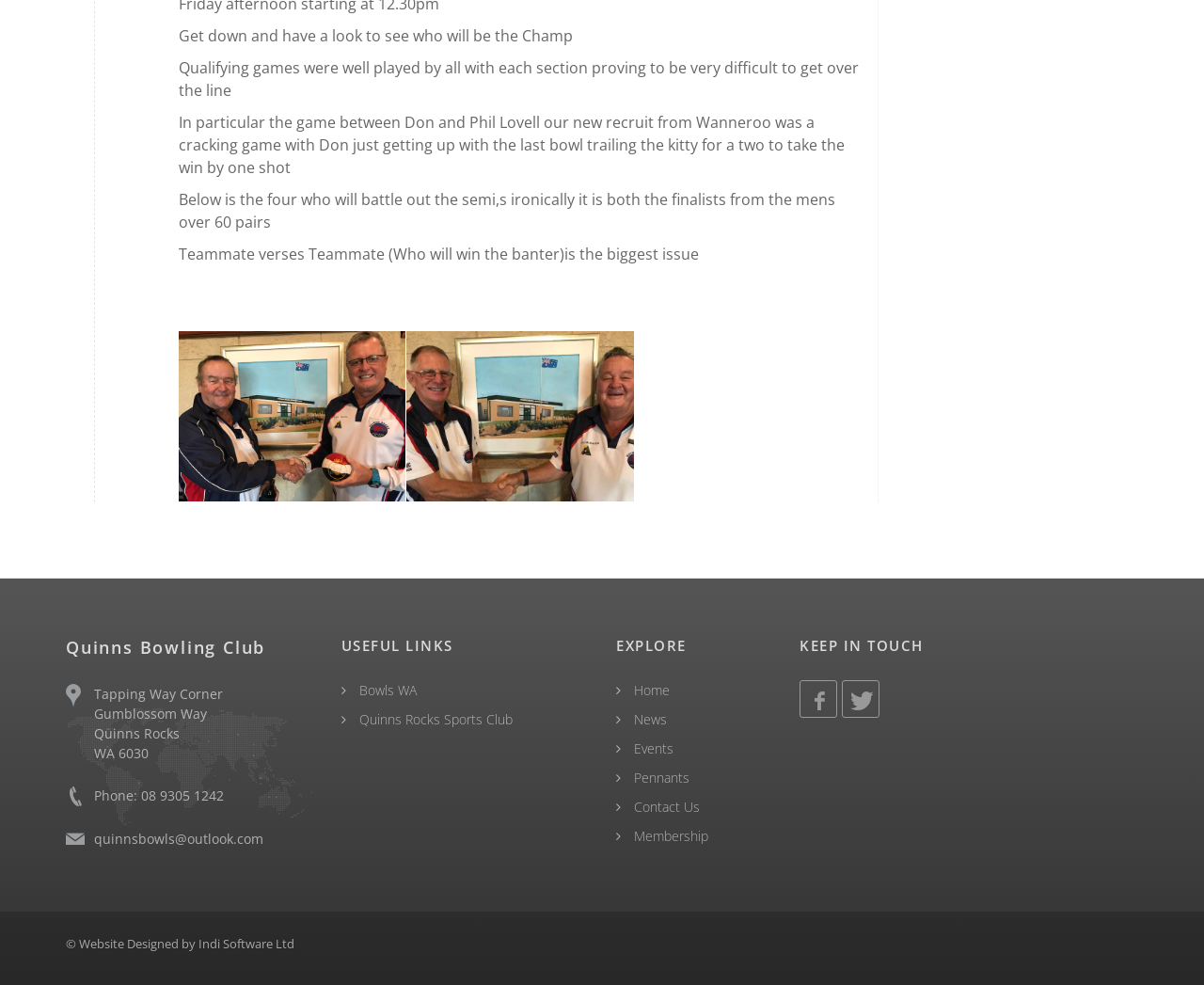What is the name of the bowling club?
Analyze the image and provide a thorough answer to the question.

The name of the bowling club can be found in the heading element with the text 'Quinns Bowling Club' located at the top of the webpage.